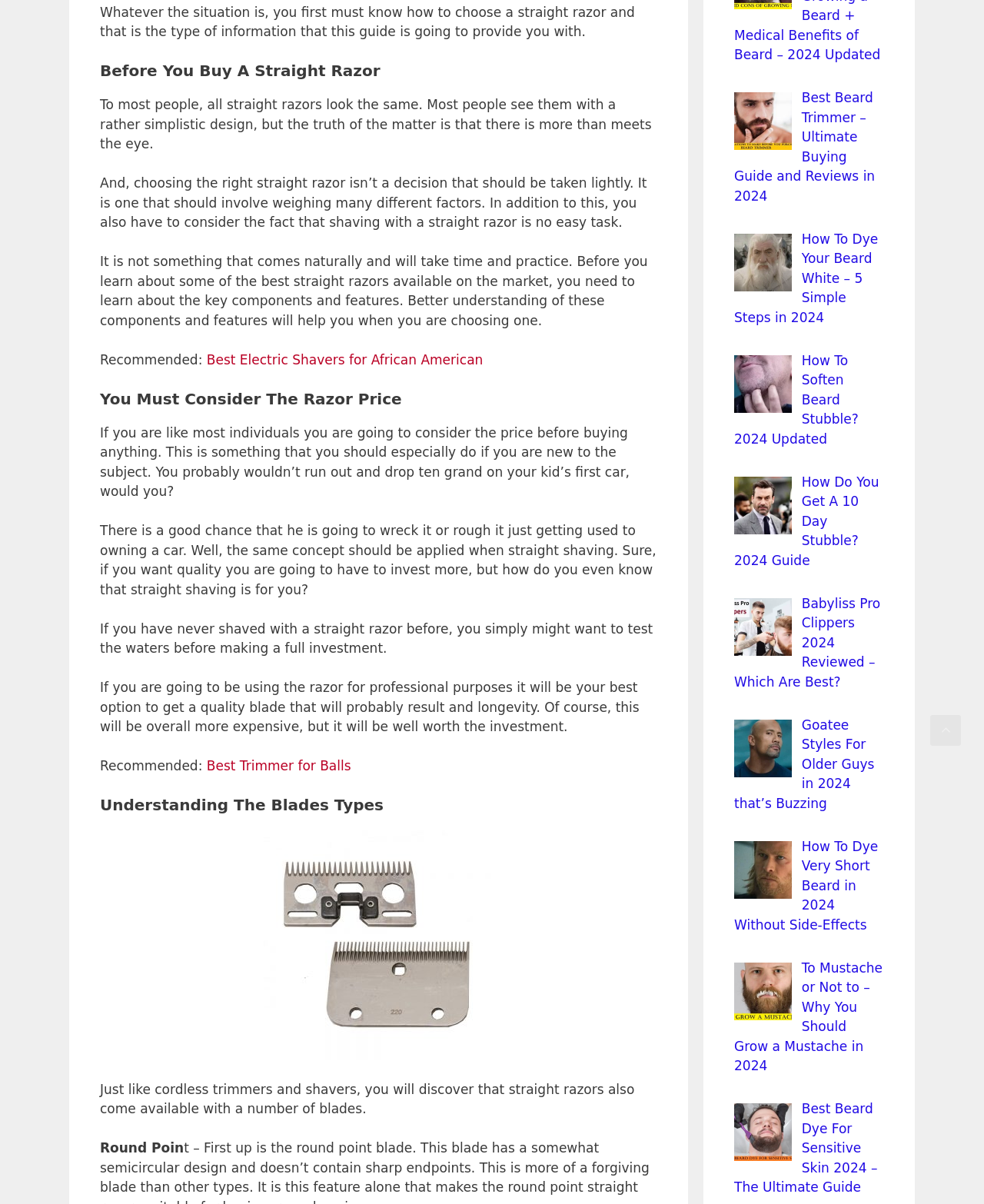Predict the bounding box for the UI component with the following description: "Best Trimmer for Balls".

[0.21, 0.63, 0.357, 0.642]